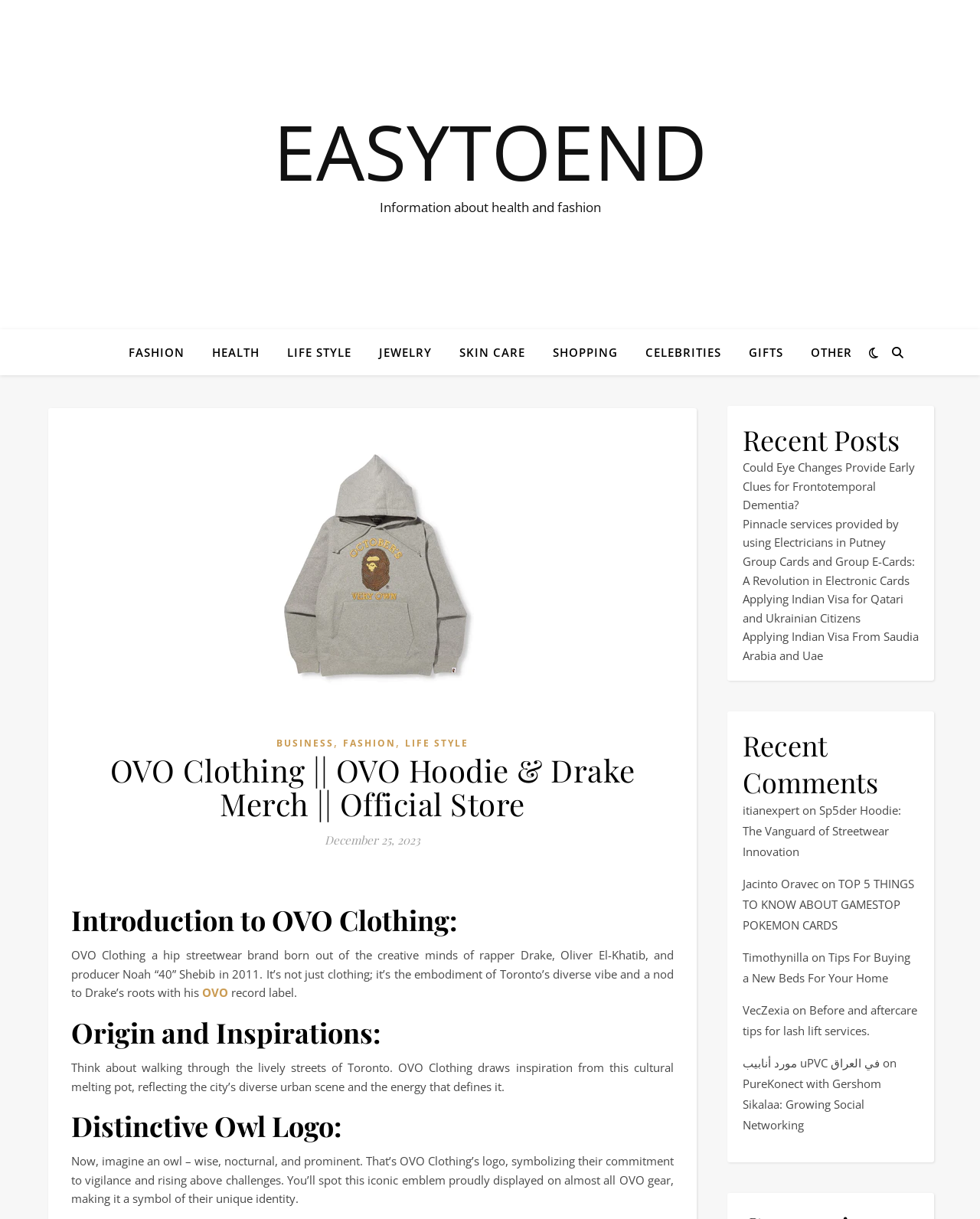Give a comprehensive overview of the webpage, including key elements.

The webpage is about OVO Clothing, a hip streetwear brand inspired by street culture. At the top, there is a layout table that spans the entire width of the page, with a link to "EASYTOEND" on the left side. Below this, there are several links to different categories, including "FASHION", "HEALTH", "LIFE STYLE", and more, arranged horizontally across the page.

To the right of these links, there is an image of the OVO logo. Above this image, there is a header with links to "BUSINESS" and "FASHION", as well as a static text element with a comma and two spaces.

Below the image, there is a heading that reads "Introduction to OVO Clothing:", followed by a paragraph of text that describes the brand's origins and inspiration. This is followed by another heading, "Origin and Inspirations:", and a paragraph of text that elaborates on the brand's cultural influences.

Next, there is a heading that reads "Distinctive Owl Logo:", followed by a paragraph of text that explains the symbolism behind the logo. Below this, there is a section with the heading "Recent Posts", which lists several links to articles on various topics, including health, technology, and lifestyle.

To the right of the "Recent Posts" section, there is a section with the heading "Recent Comments", which lists several articles with links to comments and the names of the commenters. Each article has a footer with a link to the commenter's name and a link to the article itself.

Overall, the webpage has a clean and organized layout, with clear headings and concise text that provides information about OVO Clothing and its brand identity.